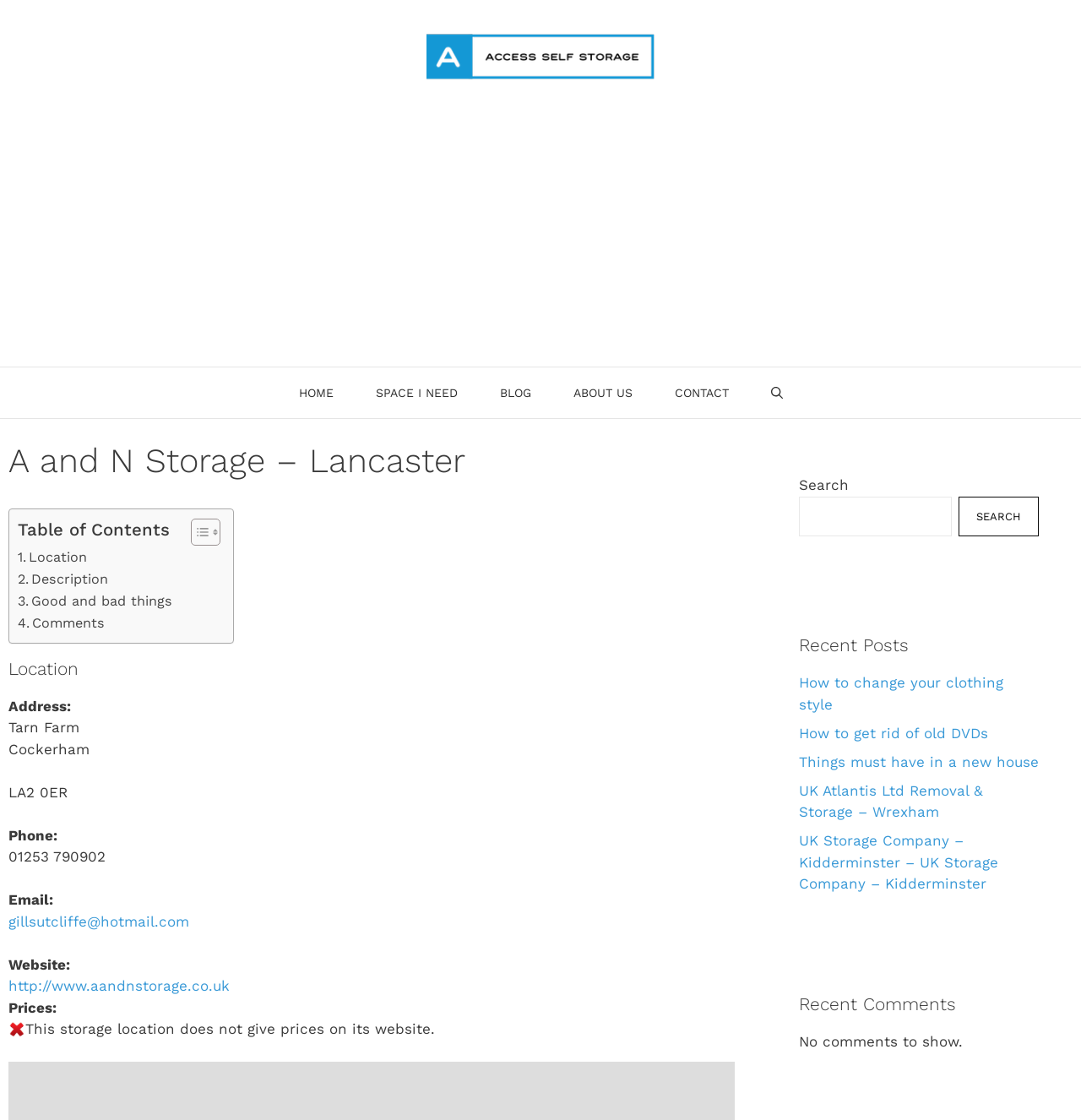Use a single word or phrase to answer the question: How many recent posts are listed on the webpage?

5